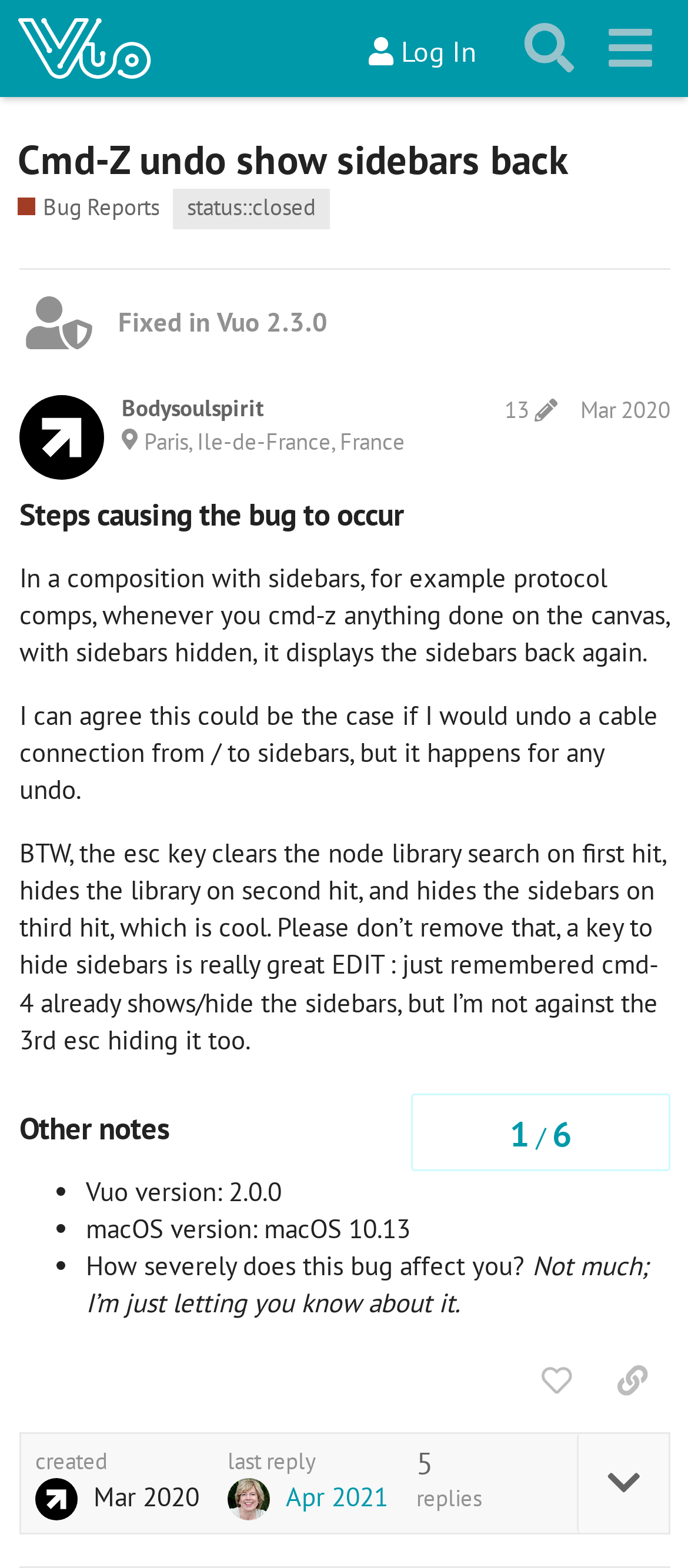Please specify the coordinates of the bounding box for the element that should be clicked to carry out this instruction: "Search for topics". The coordinates must be four float numbers between 0 and 1, formatted as [left, top, right, bottom].

[0.741, 0.005, 0.857, 0.057]